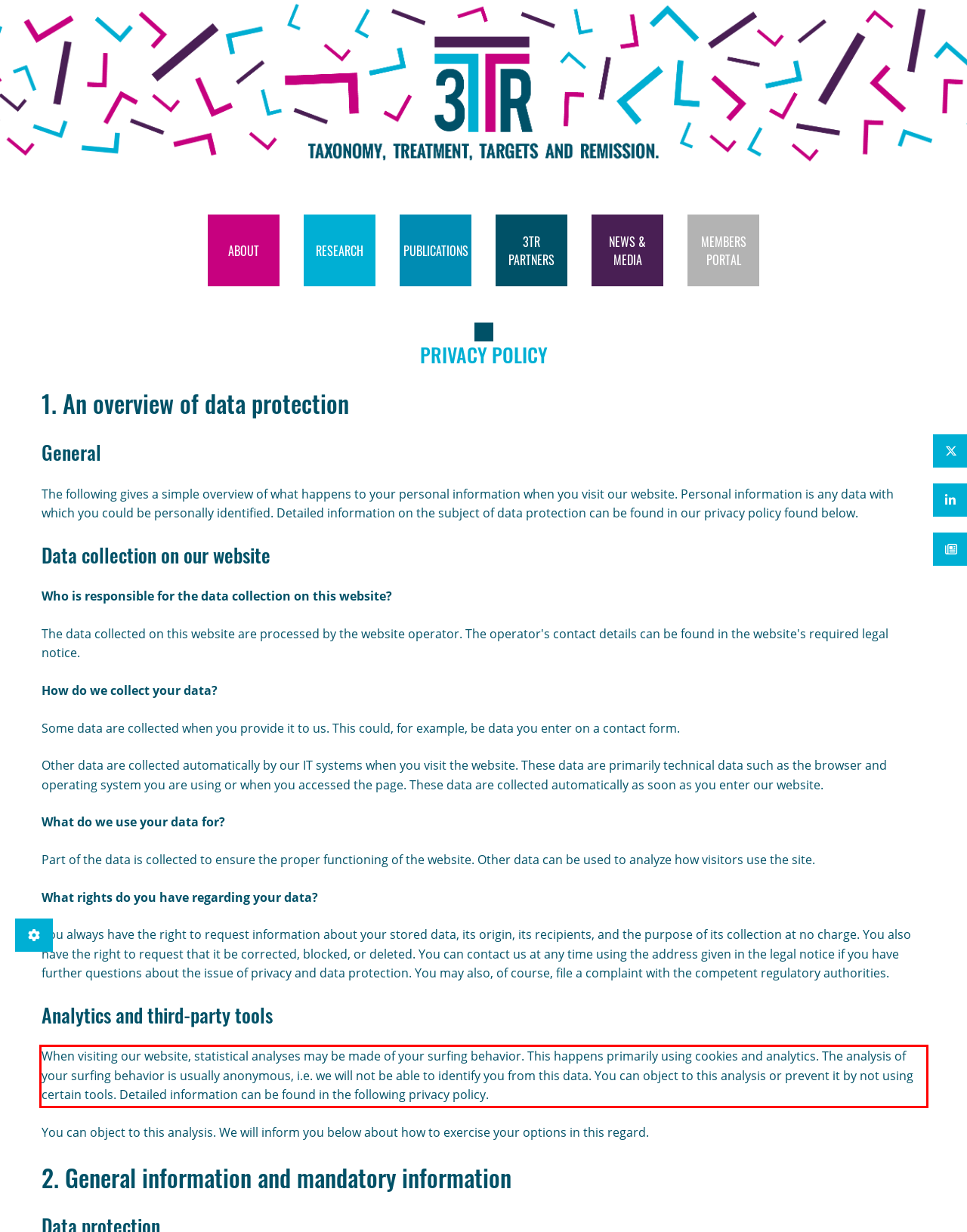The screenshot you have been given contains a UI element surrounded by a red rectangle. Use OCR to read and extract the text inside this red rectangle.

When visiting our website, statistical analyses may be made of your surfing behavior. This happens primarily using cookies and analytics. The analysis of your surfing behavior is usually anonymous, i.e. we will not be able to identify you from this data. You can object to this analysis or prevent it by not using certain tools. Detailed information can be found in the following privacy policy.